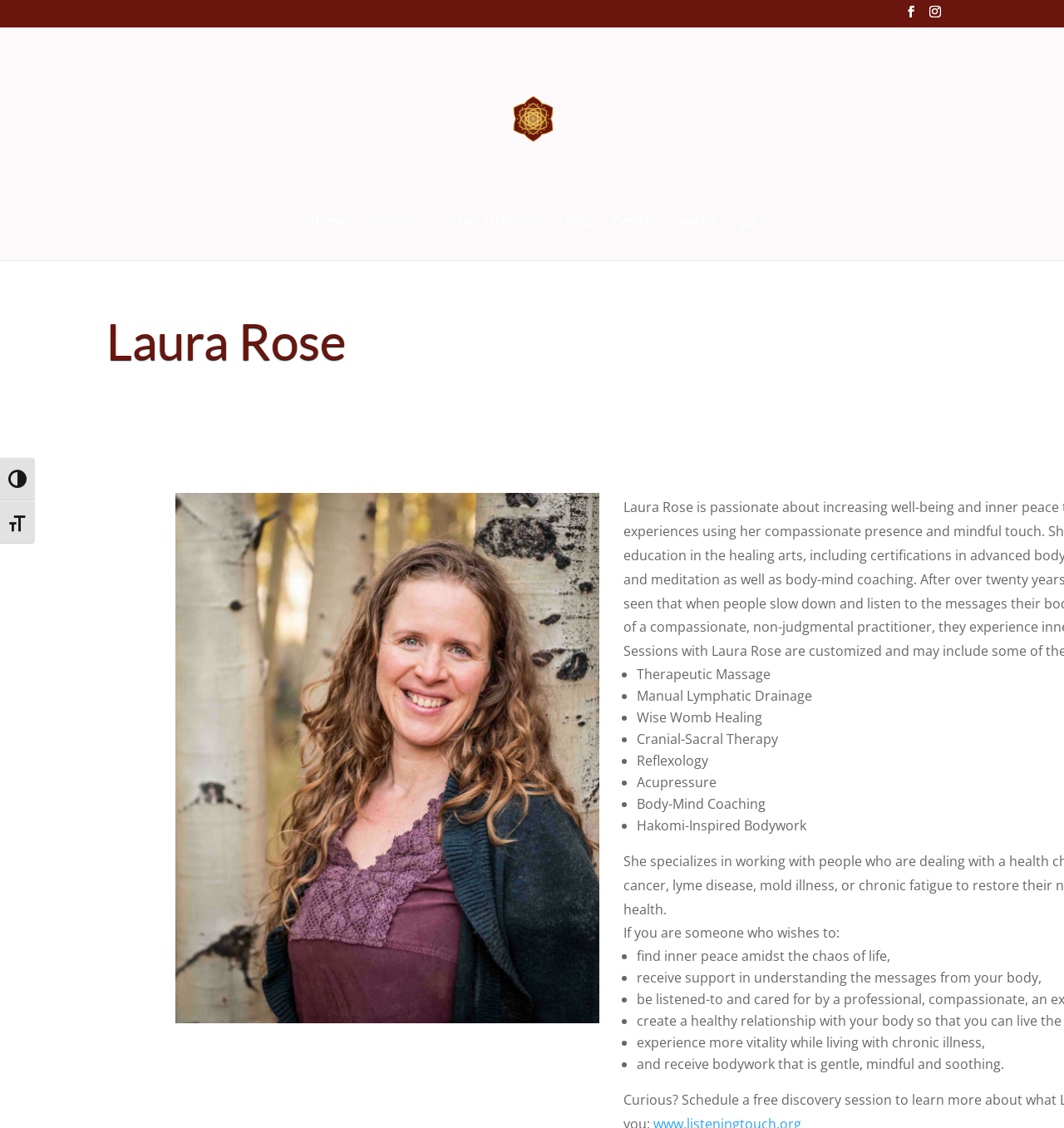What is the tone of the webpage?
Refer to the image and answer the question using a single word or phrase.

Calming and soothing